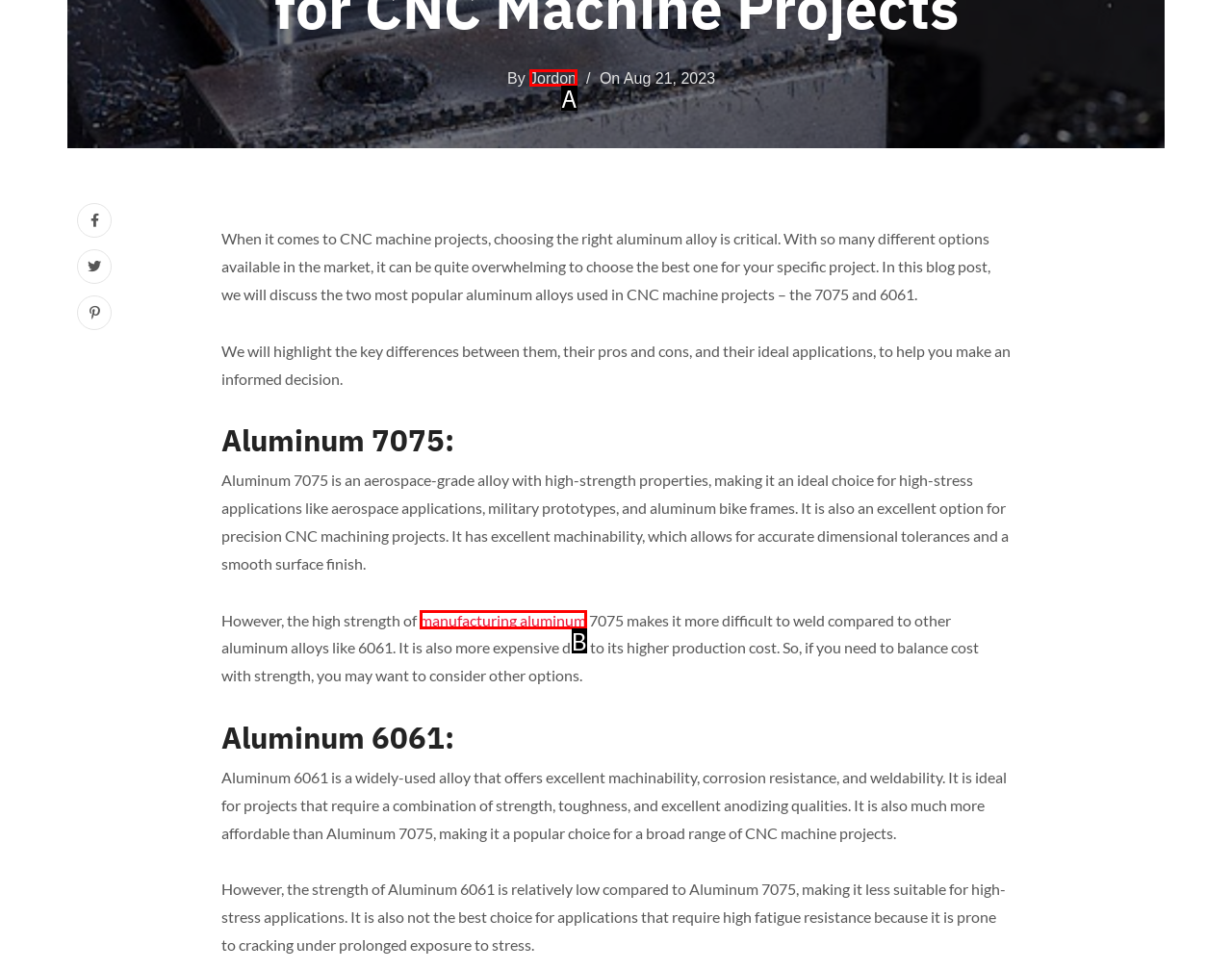Find the HTML element that matches the description: Jordon. Answer using the letter of the best match from the available choices.

A